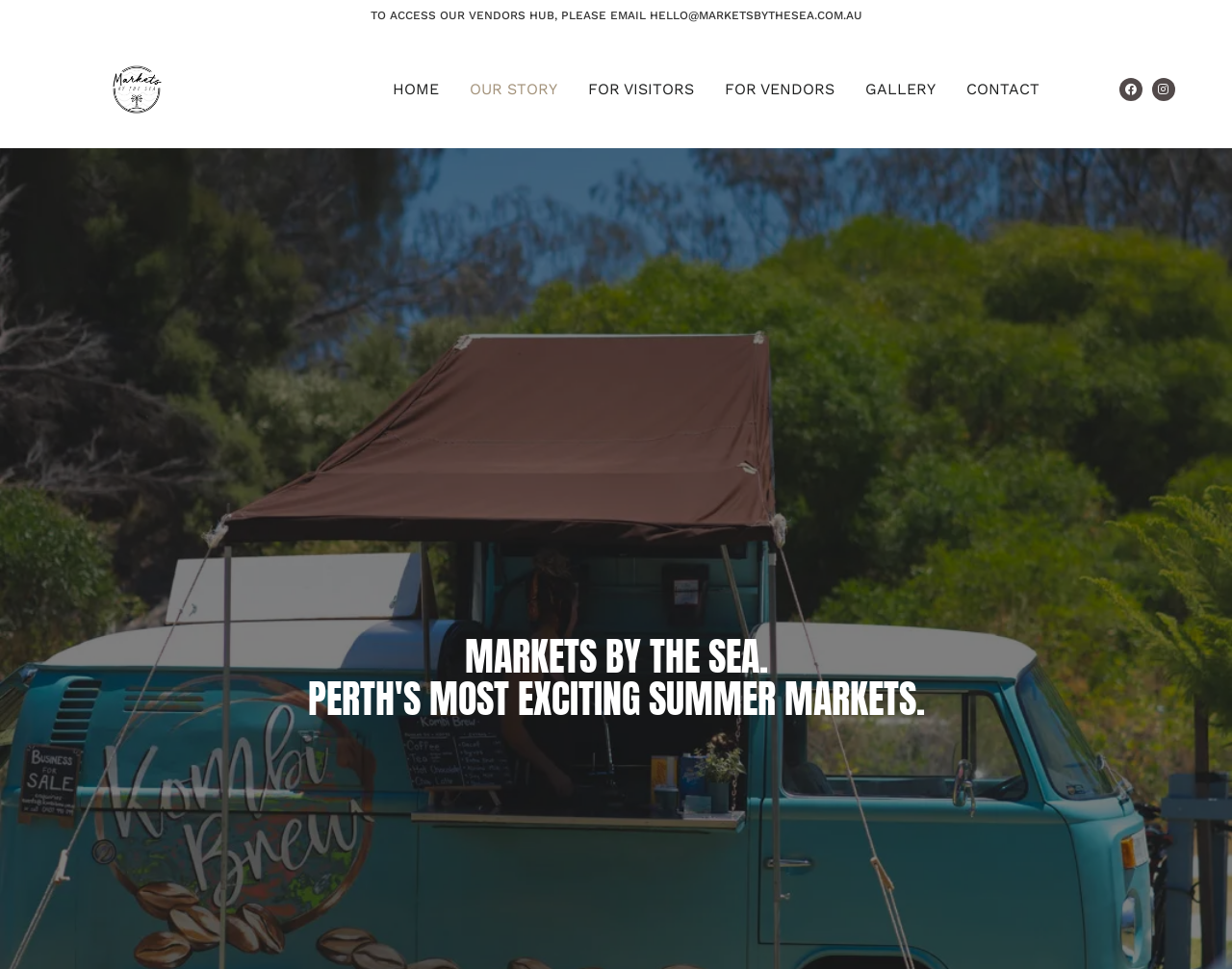Find and indicate the bounding box coordinates of the region you should select to follow the given instruction: "access vendors hub".

[0.008, 0.01, 0.992, 0.022]